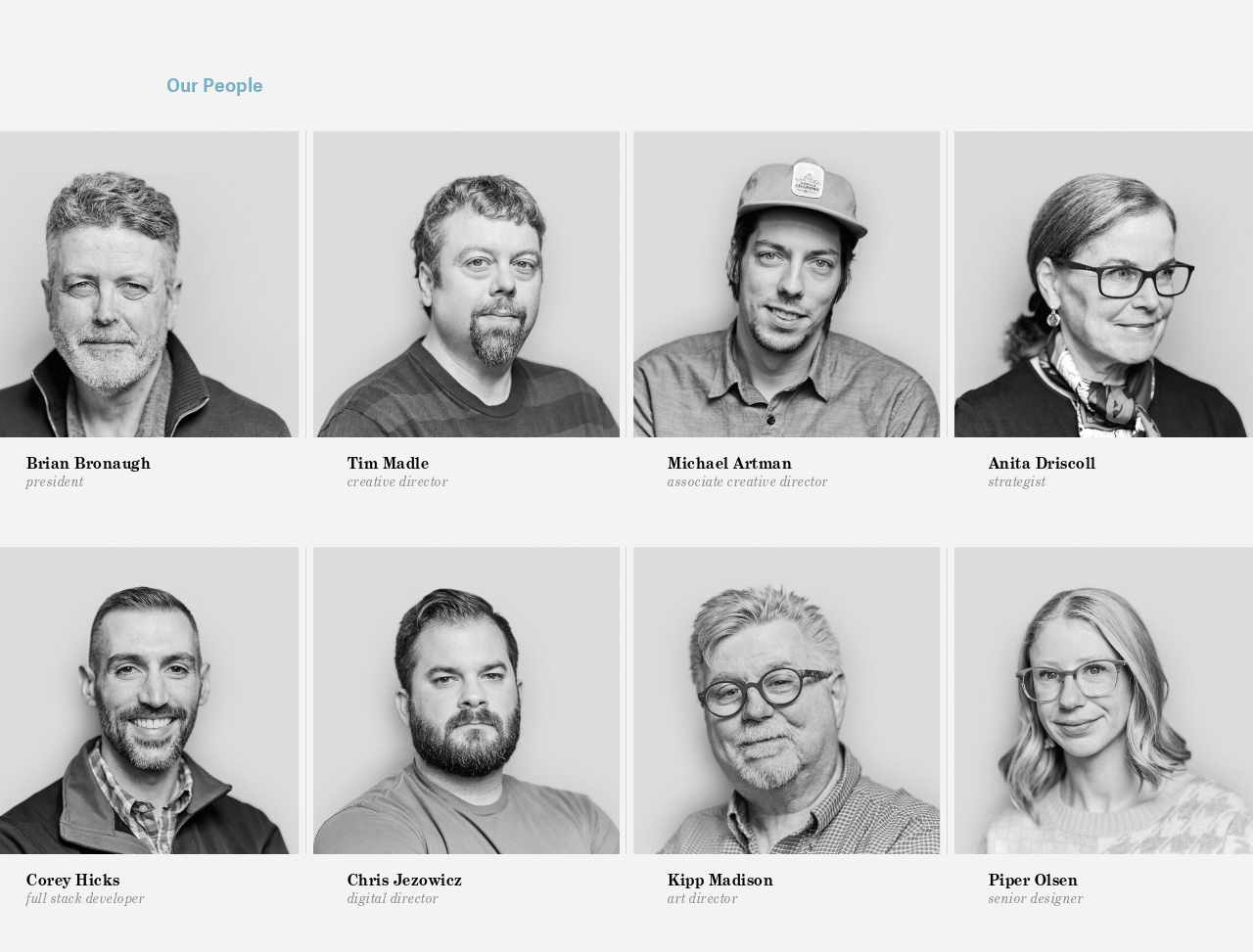Who is the Digital Director?
Ensure your answer is thorough and detailed.

Based on the webpage, I found a link 'Chris Jezowicz, Digital Director' with an image, which suggests that Chris Jezowicz is the Digital Director.